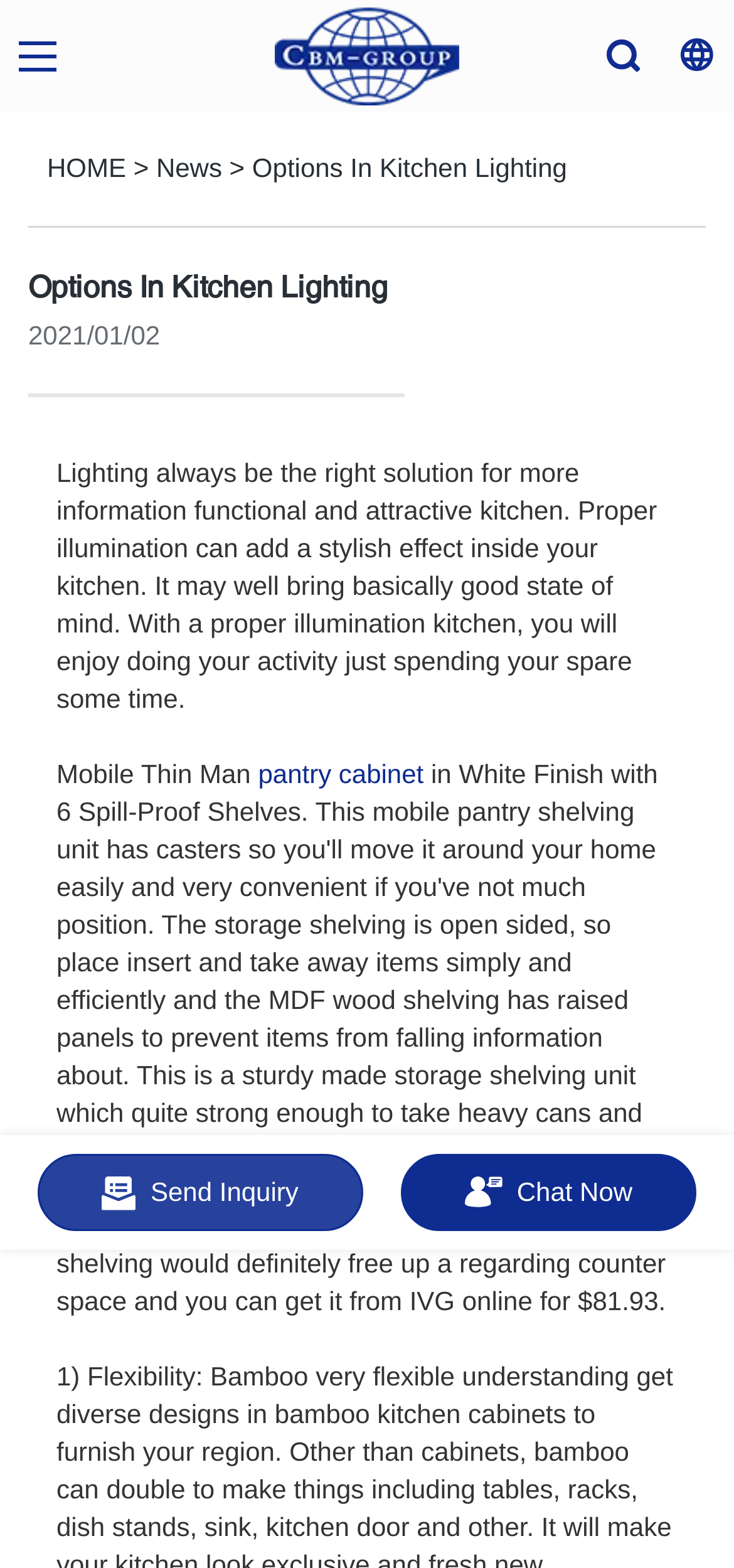Return the bounding box coordinates of the UI element that corresponds to this description: "Options In Kitchen Lighting". The coordinates must be given as four float numbers in the range of 0 and 1, [left, top, right, bottom].

[0.343, 0.097, 0.773, 0.116]